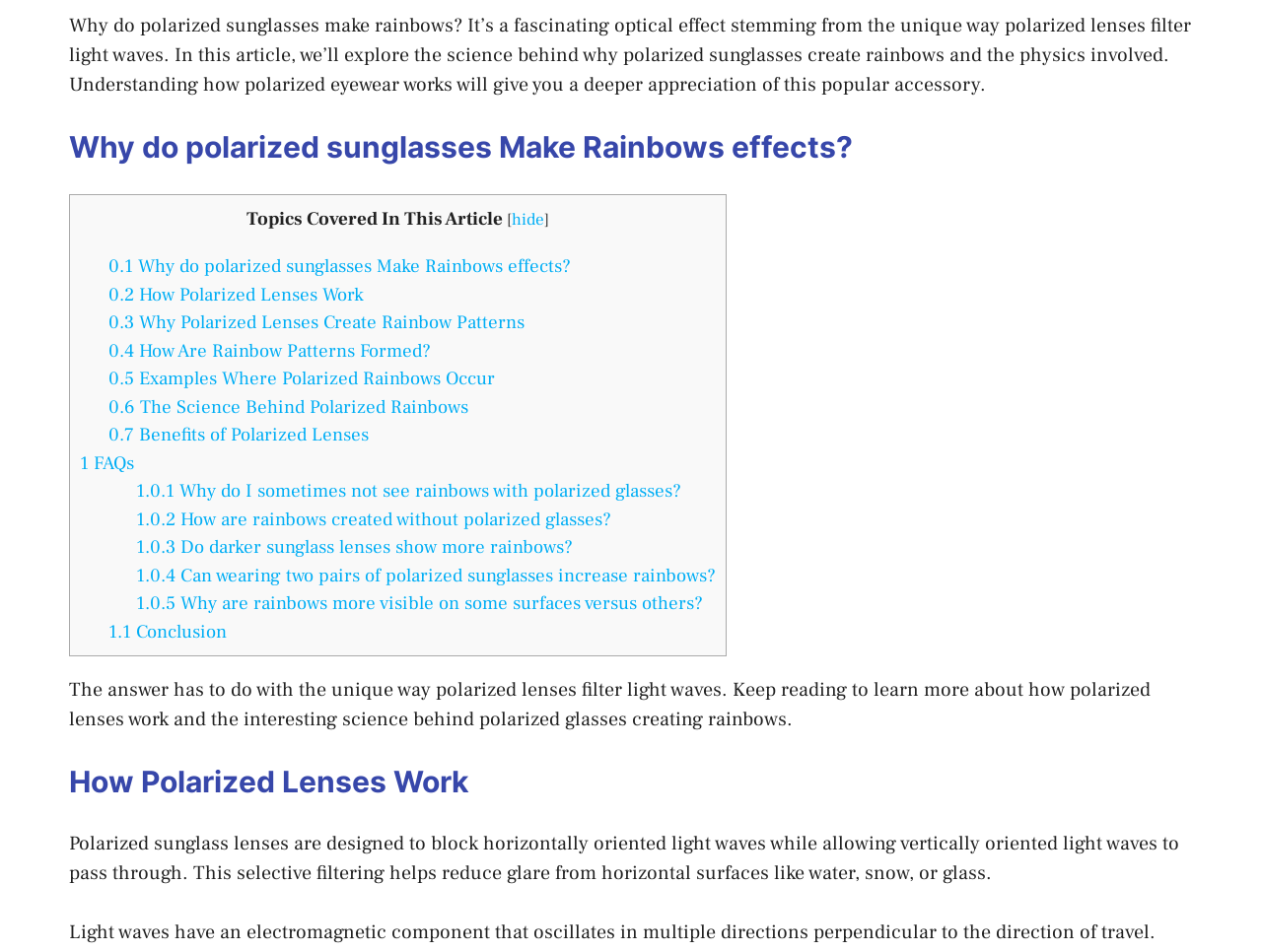Using the information in the image, could you please answer the following question in detail:
What is the main topic of this article?

The main topic of this article is about the relationship between polarized sunglasses and rainbows, as indicated by the heading 'Why do polarized sunglasses Make Rainbows effects?' and the introductory paragraph.